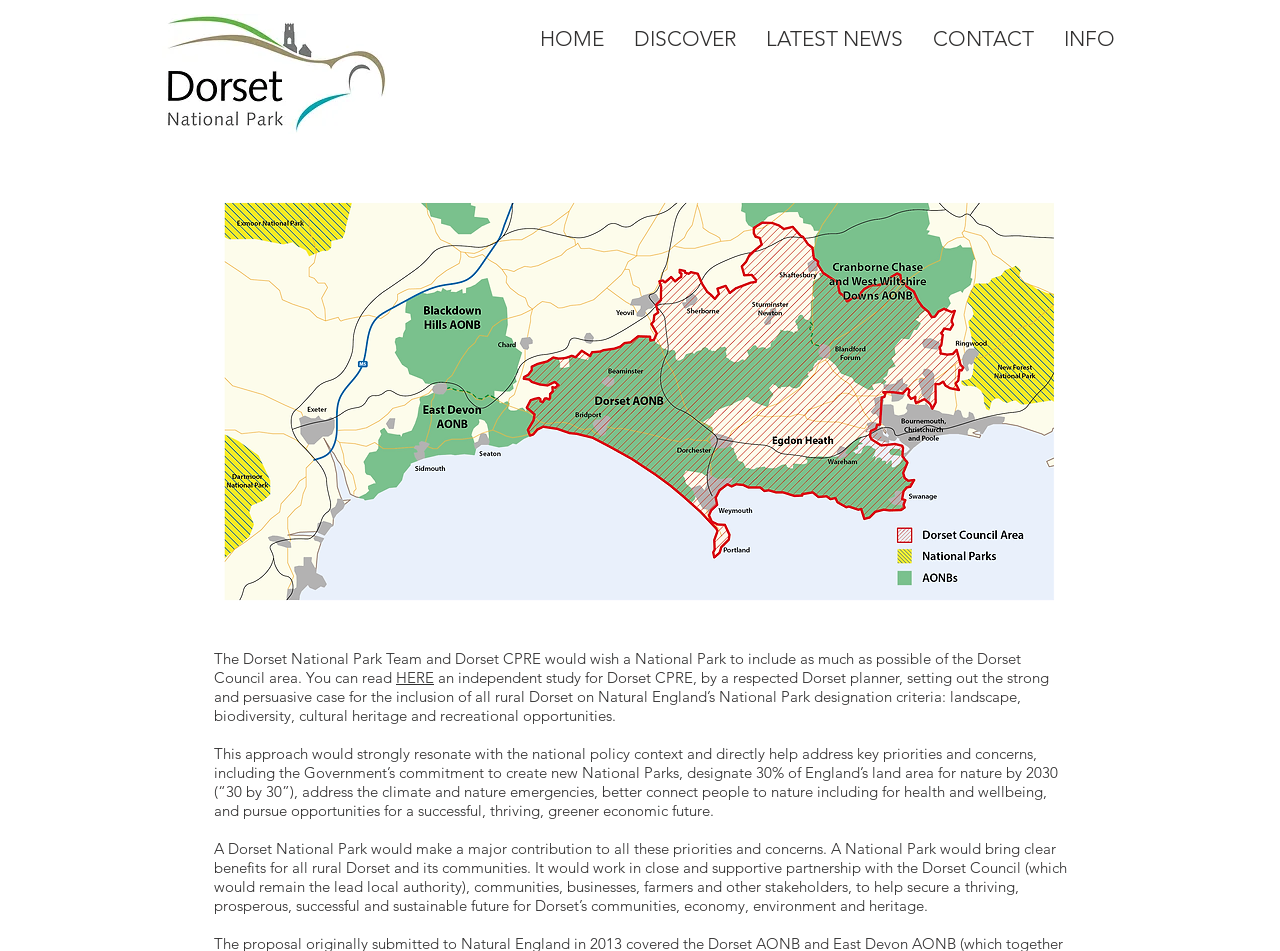Identify the bounding box coordinates for the UI element described as: "GetJob.us". The coordinates should be provided as four floats between 0 and 1: [left, top, right, bottom].

None